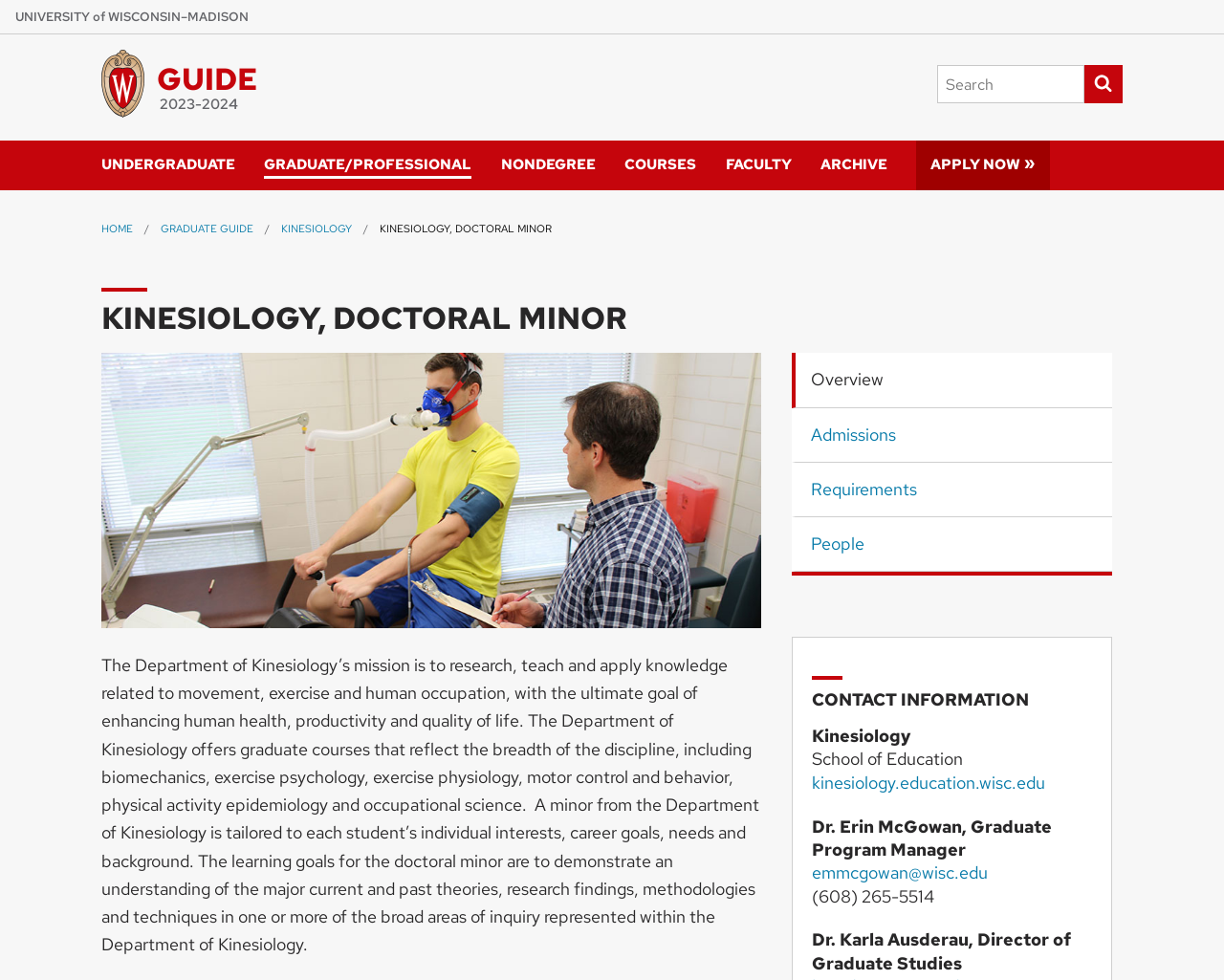Pinpoint the bounding box coordinates of the area that should be clicked to complete the following instruction: "Switch to Admissions tab". The coordinates must be given as four float numbers between 0 and 1, i.e., [left, top, right, bottom].

[0.647, 0.416, 0.909, 0.472]